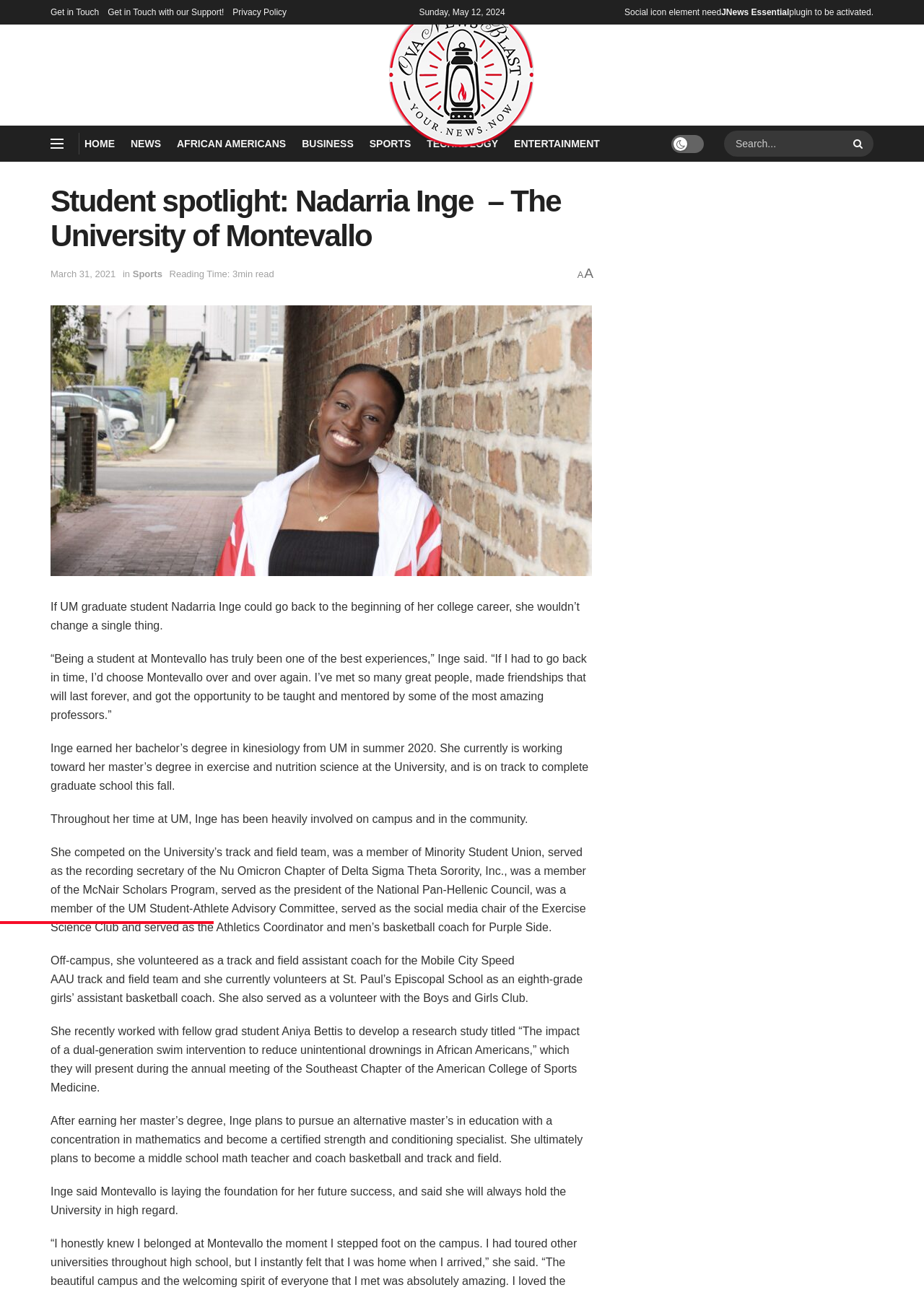Find and indicate the bounding box coordinates of the region you should select to follow the given instruction: "Click on the 'HOME' link".

[0.091, 0.104, 0.124, 0.119]